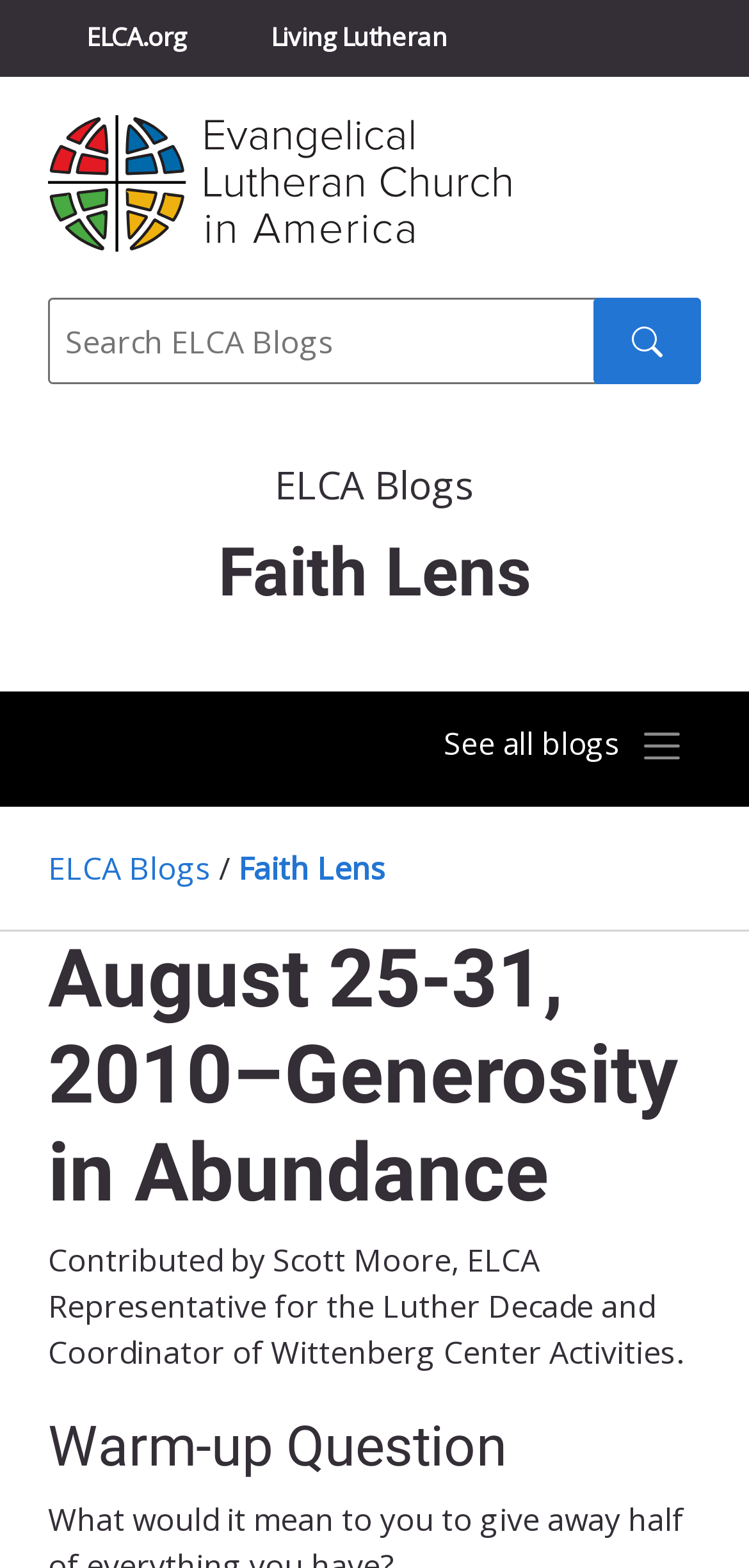Determine the bounding box coordinates of the section to be clicked to follow the instruction: "Search for a topic". The coordinates should be given as four float numbers between 0 and 1, formatted as [left, top, right, bottom].

[0.064, 0.161, 0.936, 0.255]